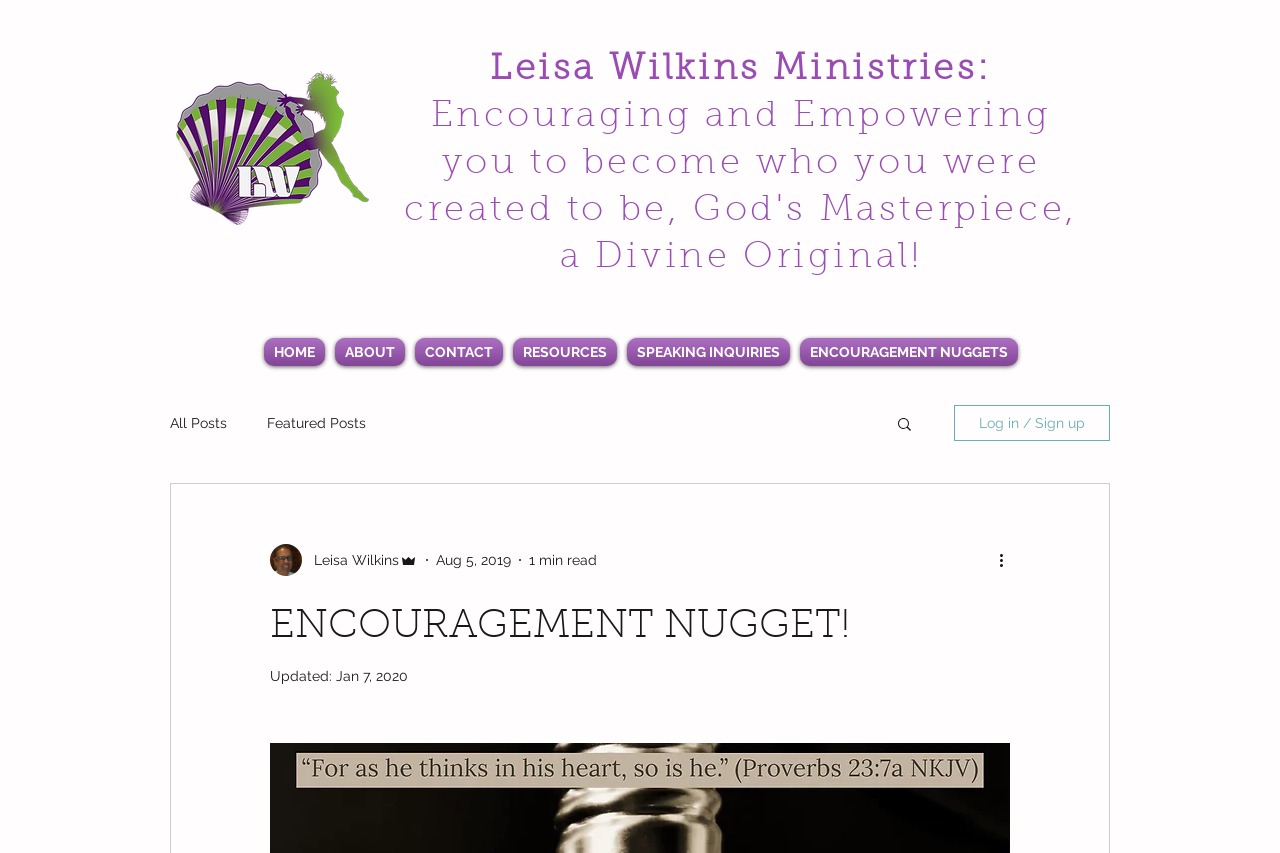Use the information in the screenshot to answer the question comprehensively: What is the name of the author?

The name of the author can be found near the bottom of the webpage, where the author's picture and name are displayed. The author's name is 'Leisa Wilkins'.